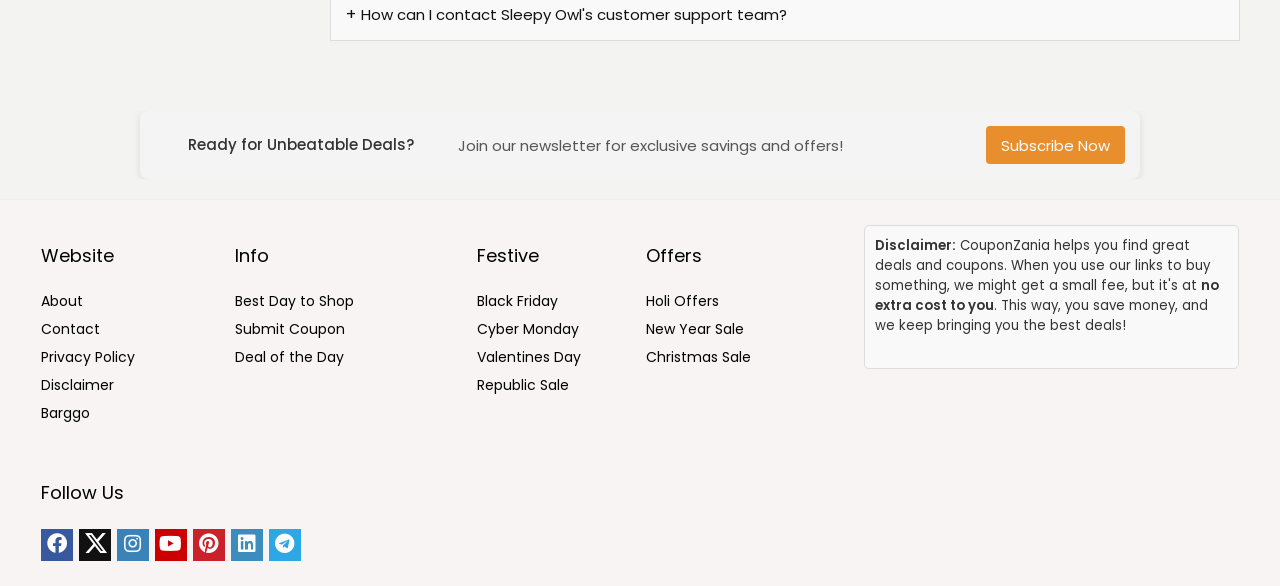Respond with a single word or phrase:
What is the purpose of the newsletter?

Exclusive savings and offers